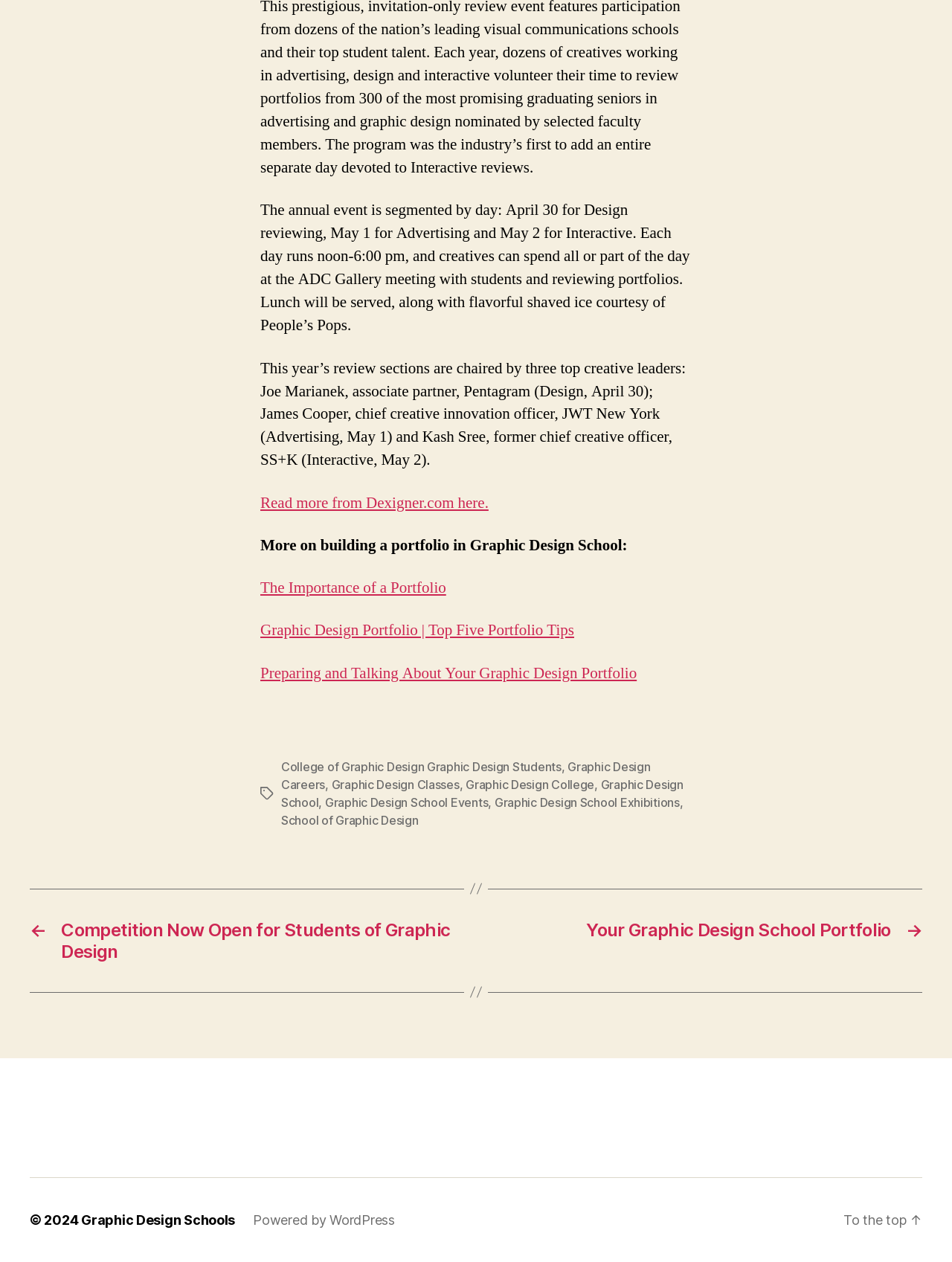Give a one-word or short phrase answer to the question: 
Who is the chief creative innovation officer of JWT New York?

James Cooper